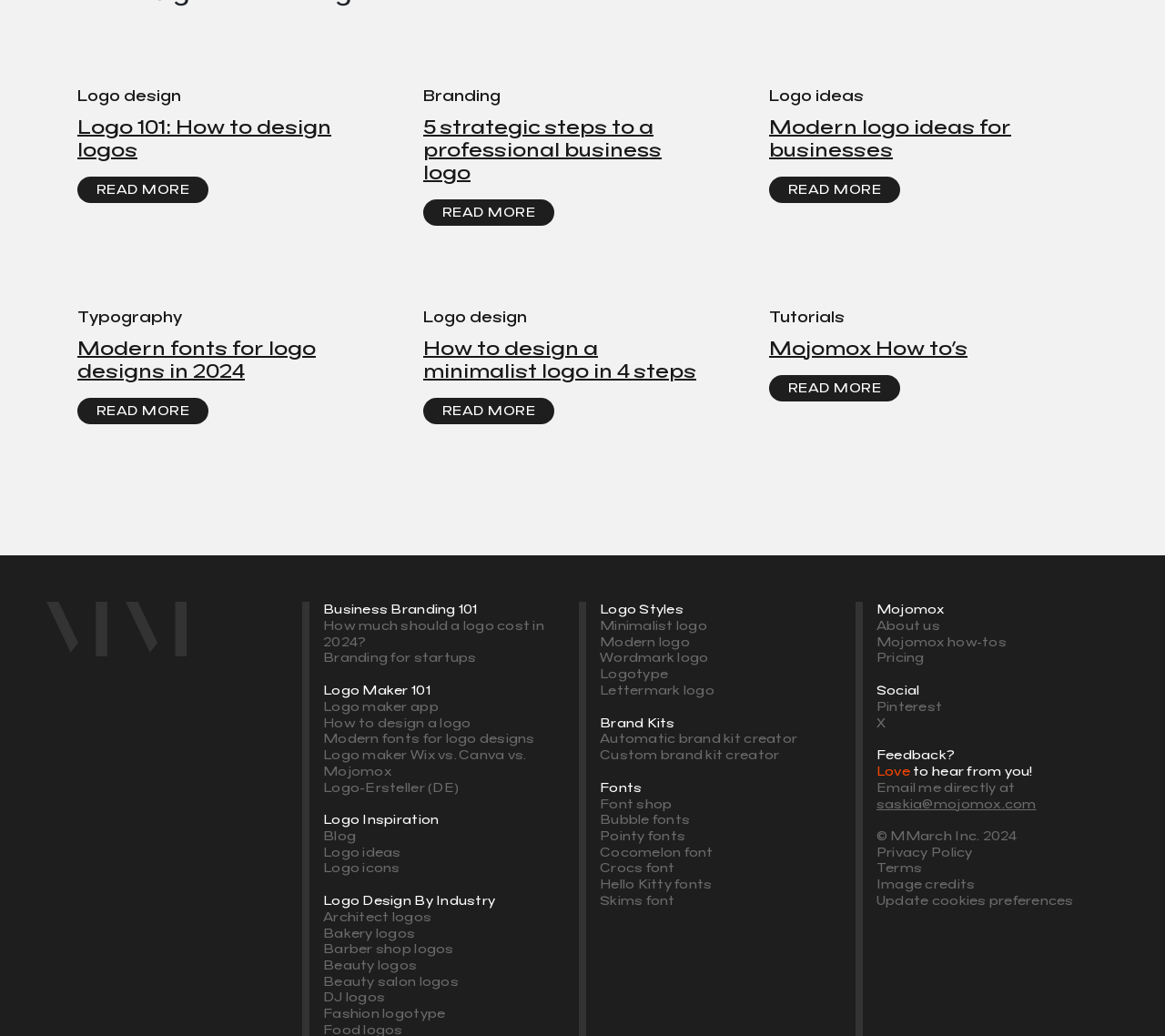Bounding box coordinates are given in the format (top-left x, top-left y, bottom-right x, bottom-right y). All values should be floating point numbers between 0 and 1. Provide the bounding box coordinate for the UI element described as: Modern fonts for logo designs

[0.277, 0.706, 0.459, 0.721]